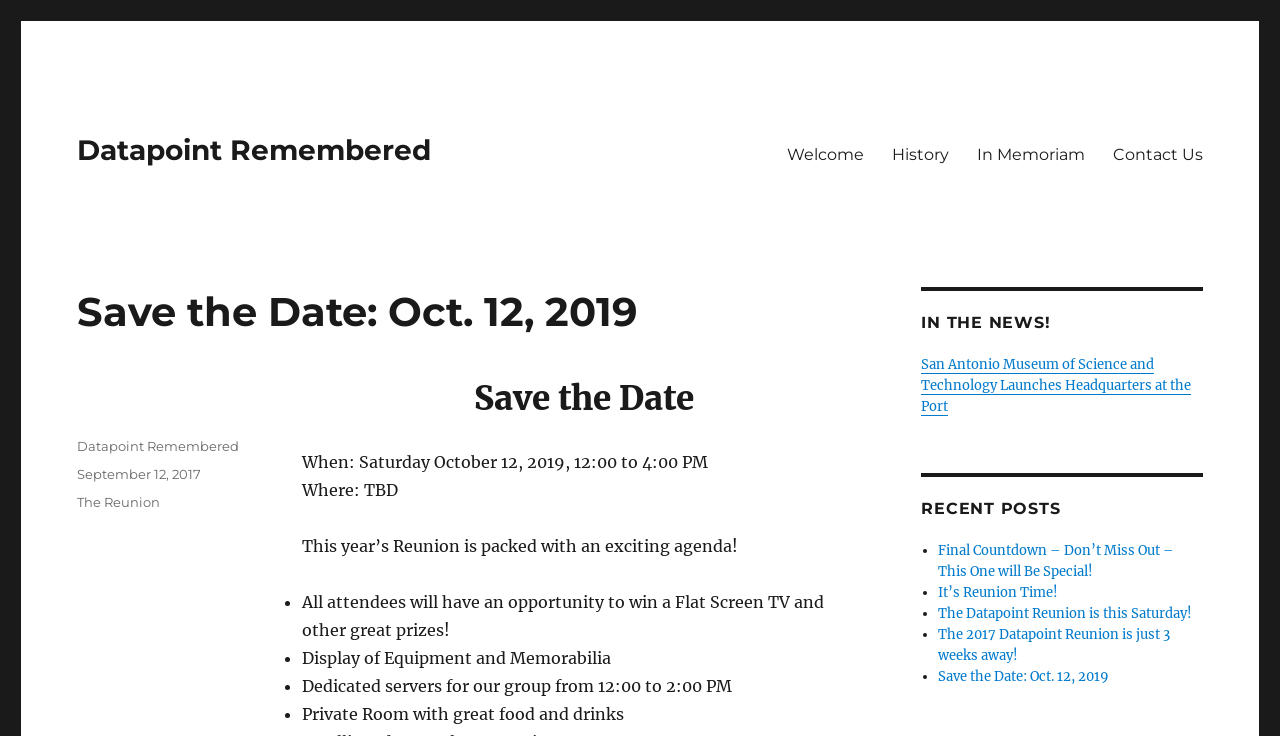Your task is to find and give the main heading text of the webpage.

Save the Date: Oct. 12, 2019